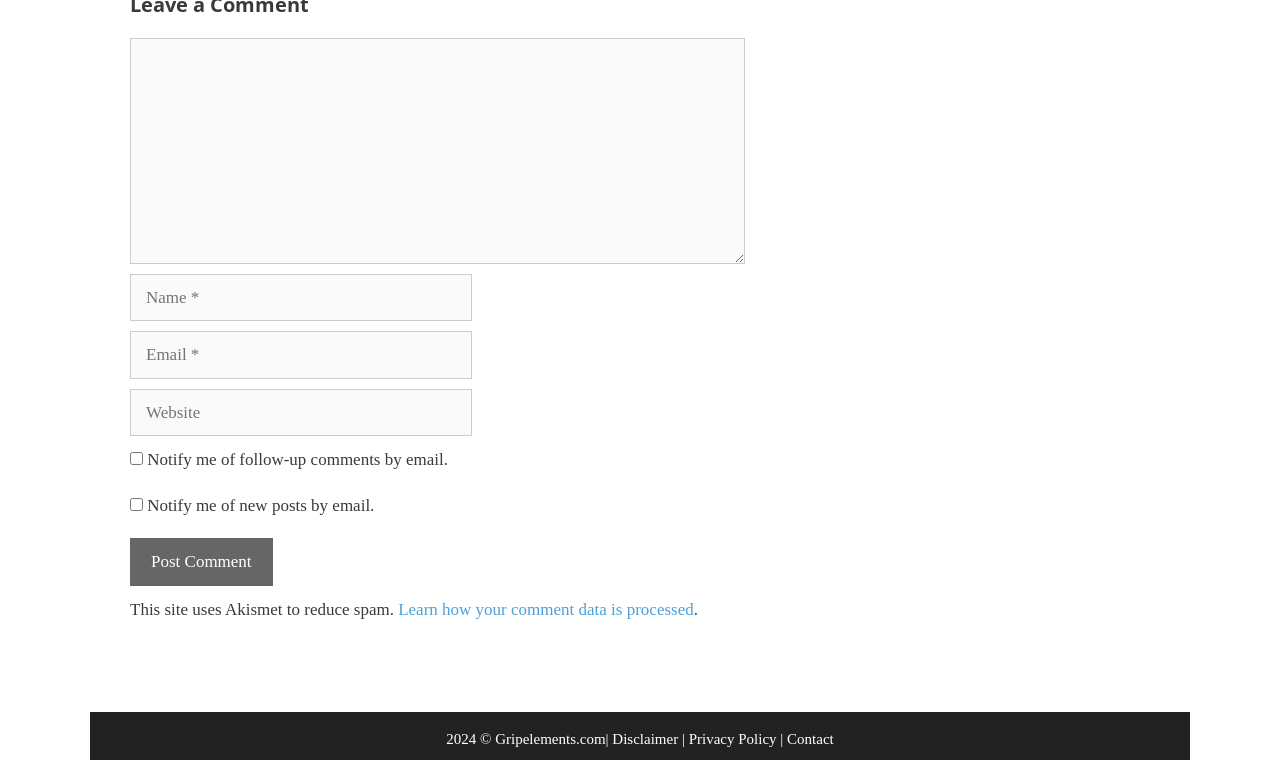What is the required information to post a comment?
Answer the question with a detailed explanation, including all necessary information.

The webpage has two required textboxes, 'Name' and 'Email', which suggests that providing a name and an email address is necessary to post a comment. The 'Comment' textbox is also required, but it is implied that the user will provide a comment to post.